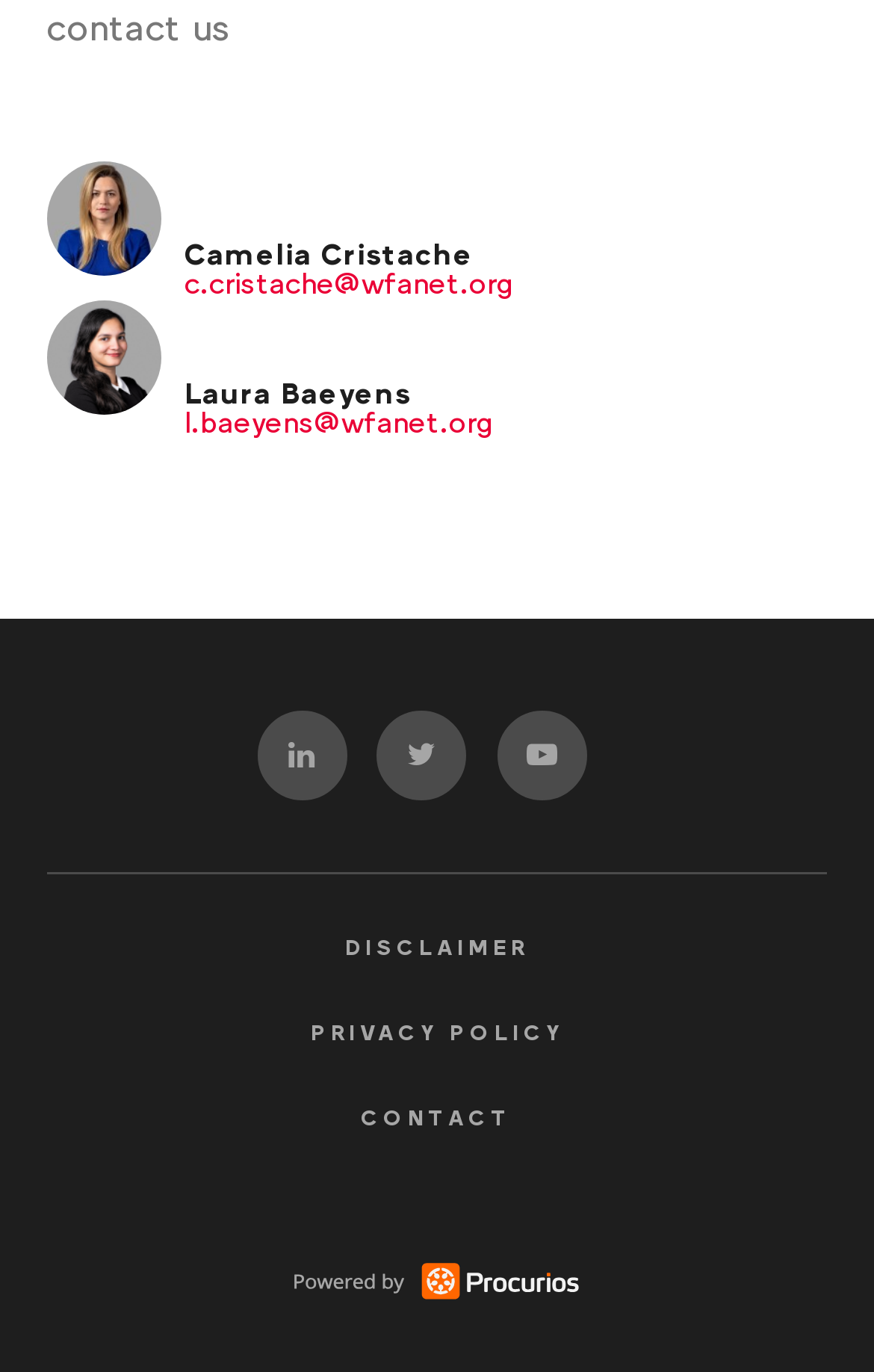Answer the question in one word or a short phrase:
What is the purpose of the 'DISCLAIMER' link?

To provide disclaimer information